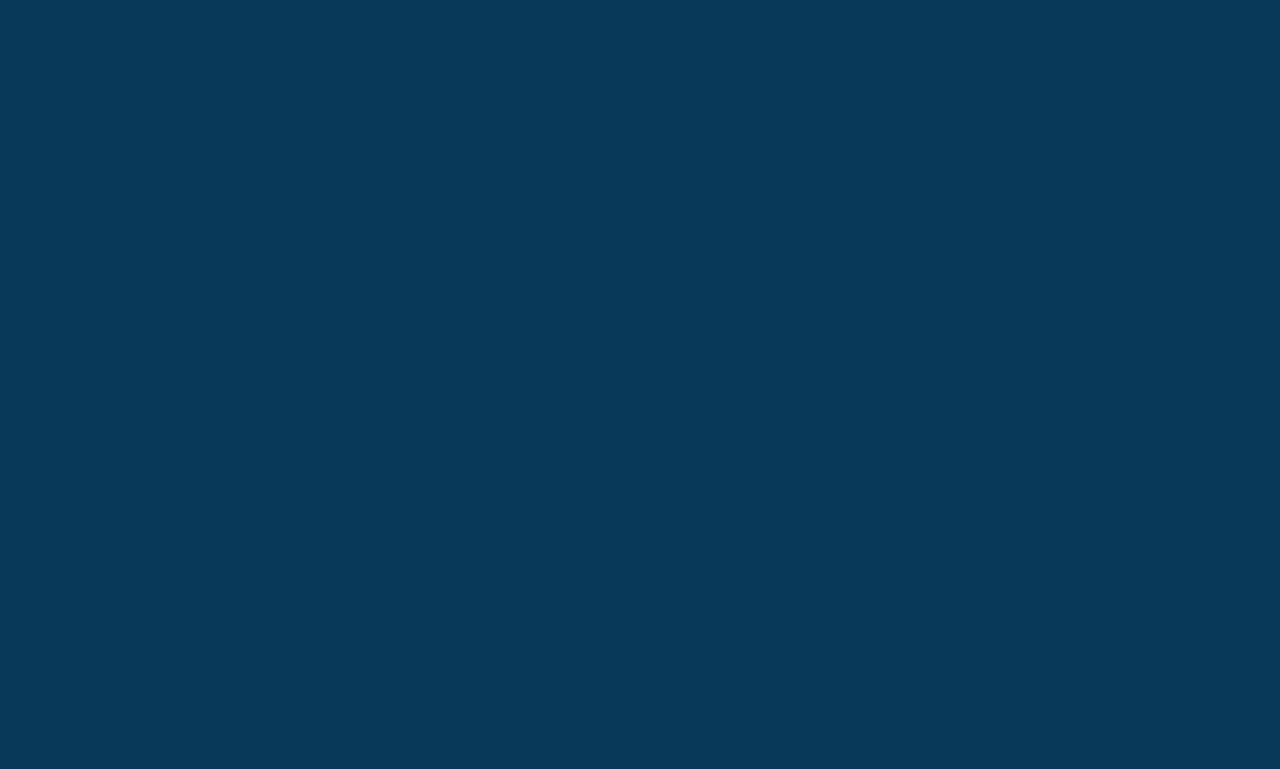Locate the bounding box for the described UI element: "Who we are". Ensure the coordinates are four float numbers between 0 and 1, formatted as [left, top, right, bottom].

[0.284, 0.204, 0.358, 0.237]